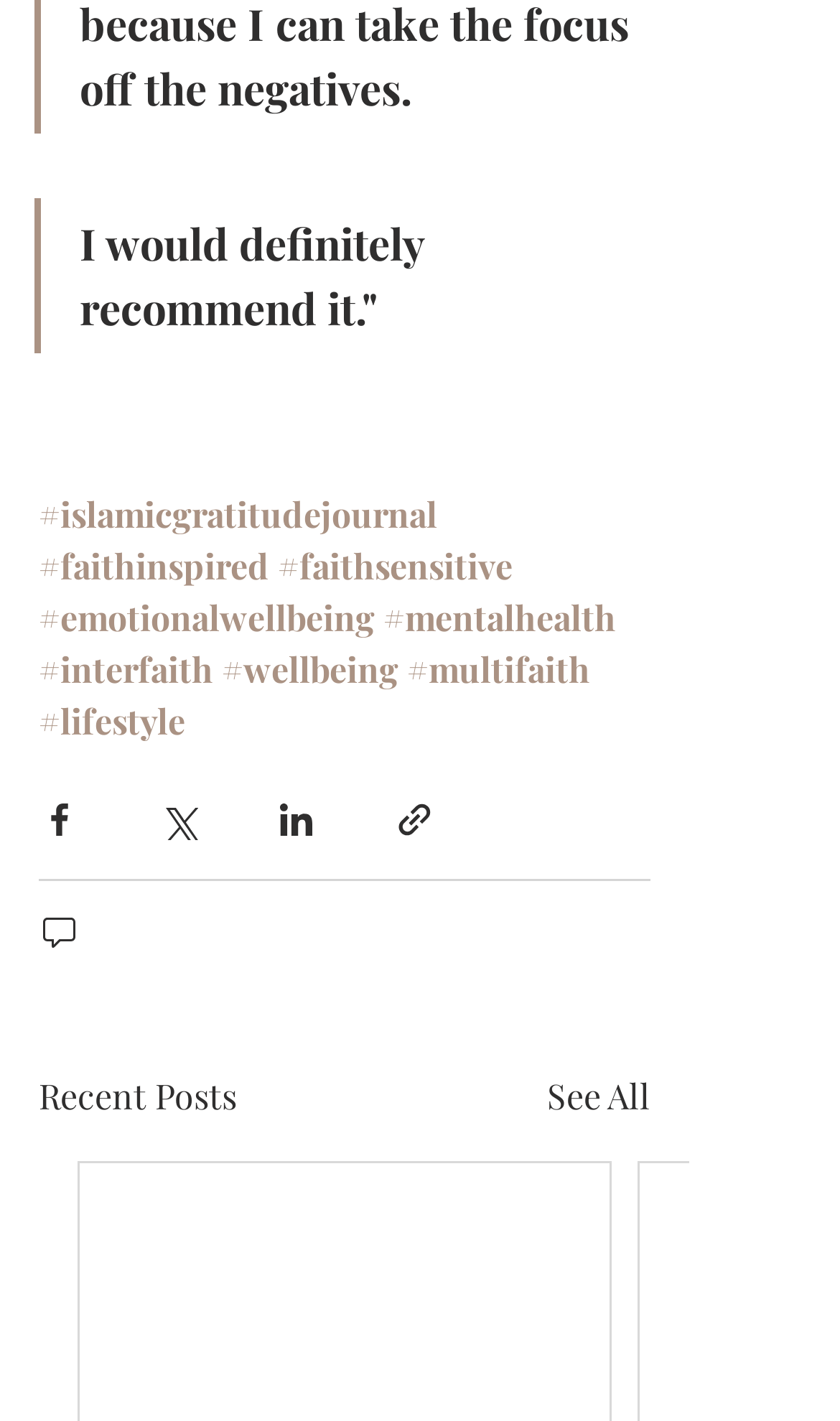Determine the bounding box coordinates for the region that must be clicked to execute the following instruction: "Share via Facebook".

[0.046, 0.563, 0.095, 0.591]